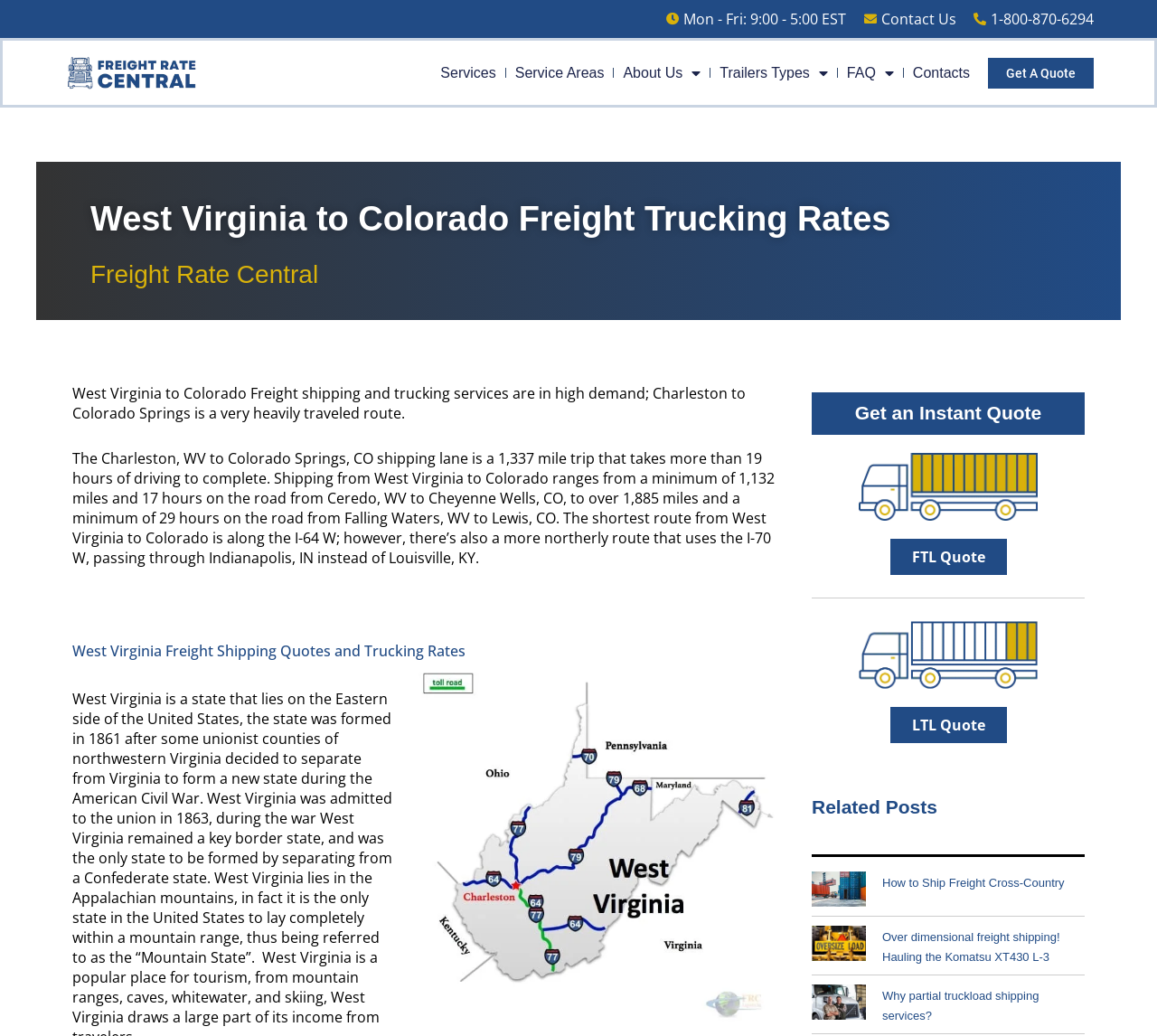Can you specify the bounding box coordinates of the area that needs to be clicked to fulfill the following instruction: "Contact us"?

[0.744, 0.009, 0.826, 0.028]